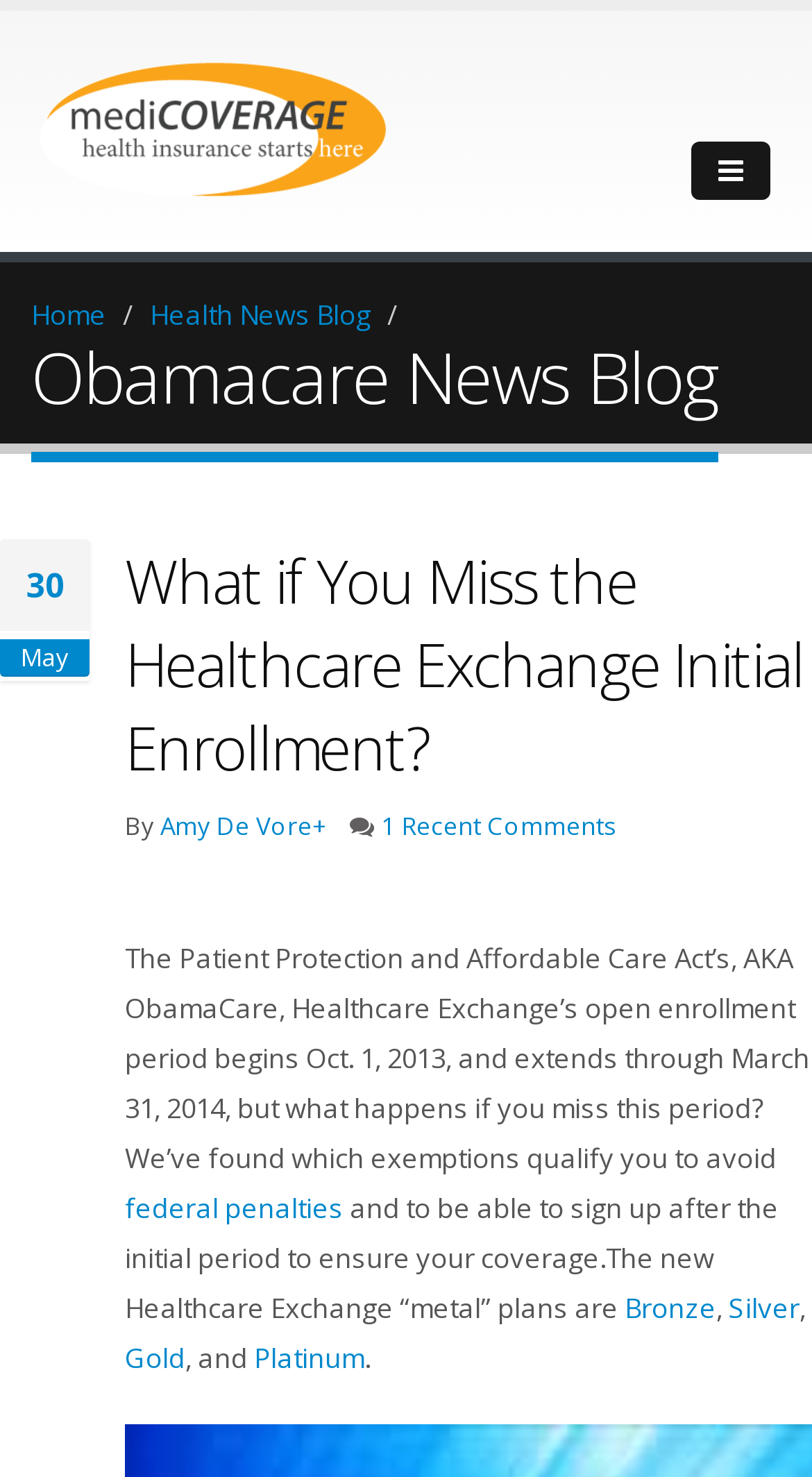Create an in-depth description of the webpage, covering main sections.

The webpage is about the Healthcare Exchange's open enrollment period and what happens if you miss it. At the top left, there is a logo of Medicoverage, an image with the text "Medicoverage". Next to it, there is a button with an icon. On the top right, there are two links, "Home" and "Health News Blog". 

Below the top section, there is a heading "Obamacare News Blog" with a date "30 May" written in a smaller font. The main article title "What if You Miss the Healthcare Exchange Initial Enrollment?" is located below the heading, with the author's name "Amy De Vore+" and a link to "1 Recent Comments" on the same line. 

The article itself is a long paragraph that explains the open enrollment period of the Healthcare Exchange, which begins on October 1, 2013, and ends on March 31, 2014. It also discusses what happens if you miss this period and how to avoid federal penalties. The article mentions the "metal" plans, including Bronze, Silver, Gold, and Platinum, which are linked to their respective pages.